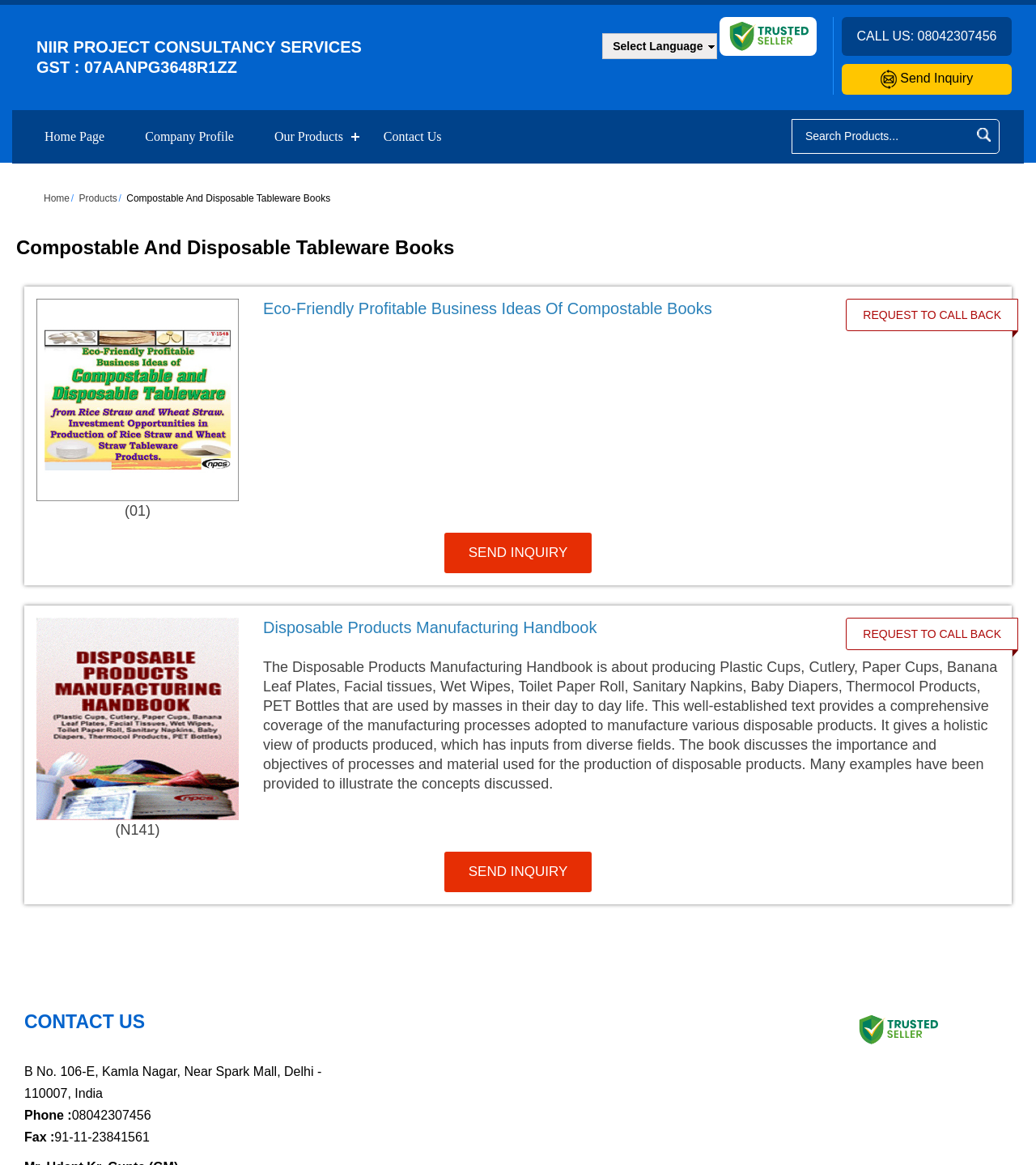Extract the bounding box of the UI element described as: "Disposable Products Manufacturing Handbook".

[0.254, 0.531, 0.576, 0.546]